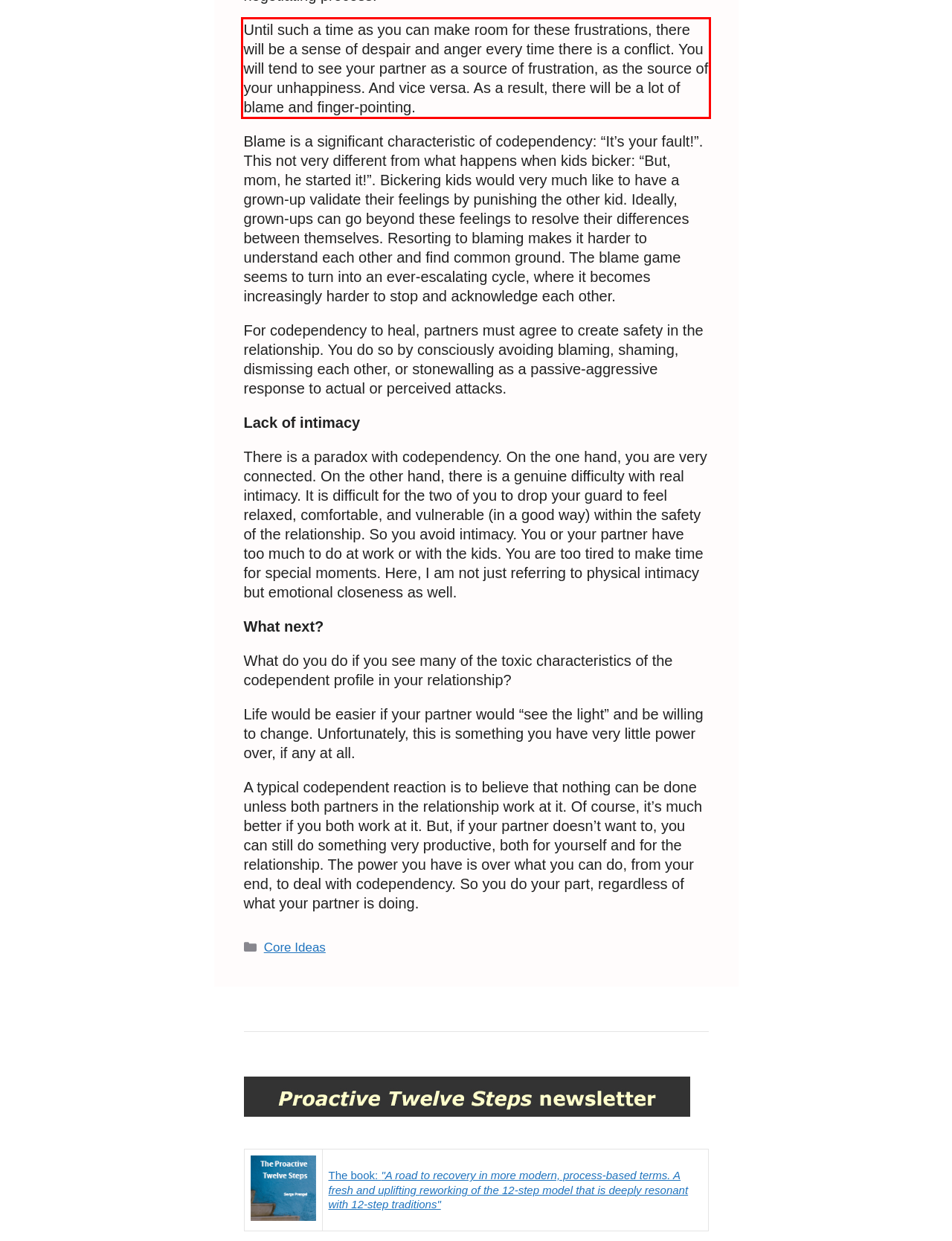Identify the text inside the red bounding box on the provided webpage screenshot by performing OCR.

Until such a time as you can make room for these frustrations, there will be a sense of despair and anger every time there is a conflict. You will tend to see your partner as a source of frustration, as the source of your unhappiness. And vice versa. As a result, there will be a lot of blame and finger-pointing.